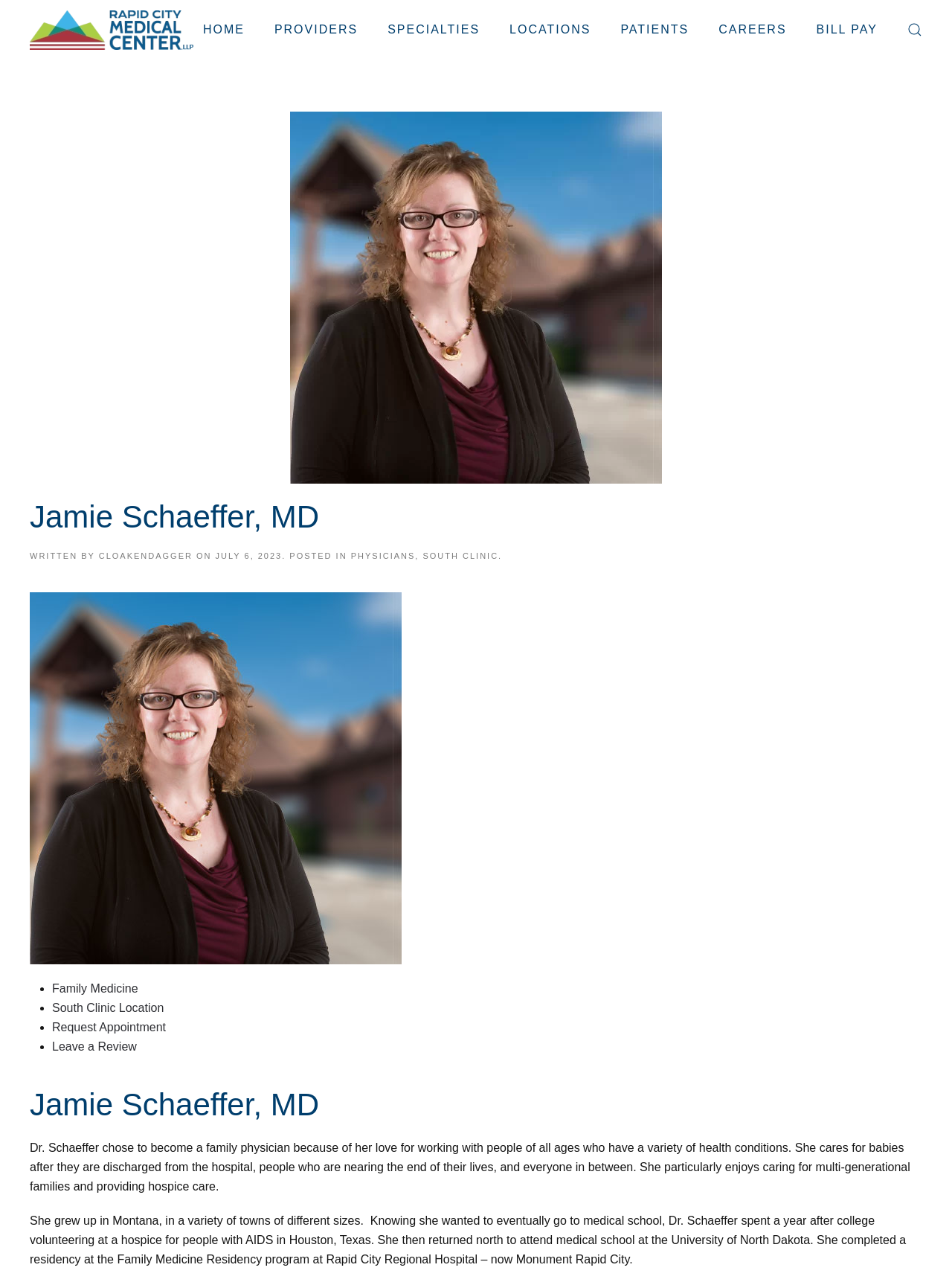Please pinpoint the bounding box coordinates for the region I should click to adhere to this instruction: "Go to Dave Walker's page".

None